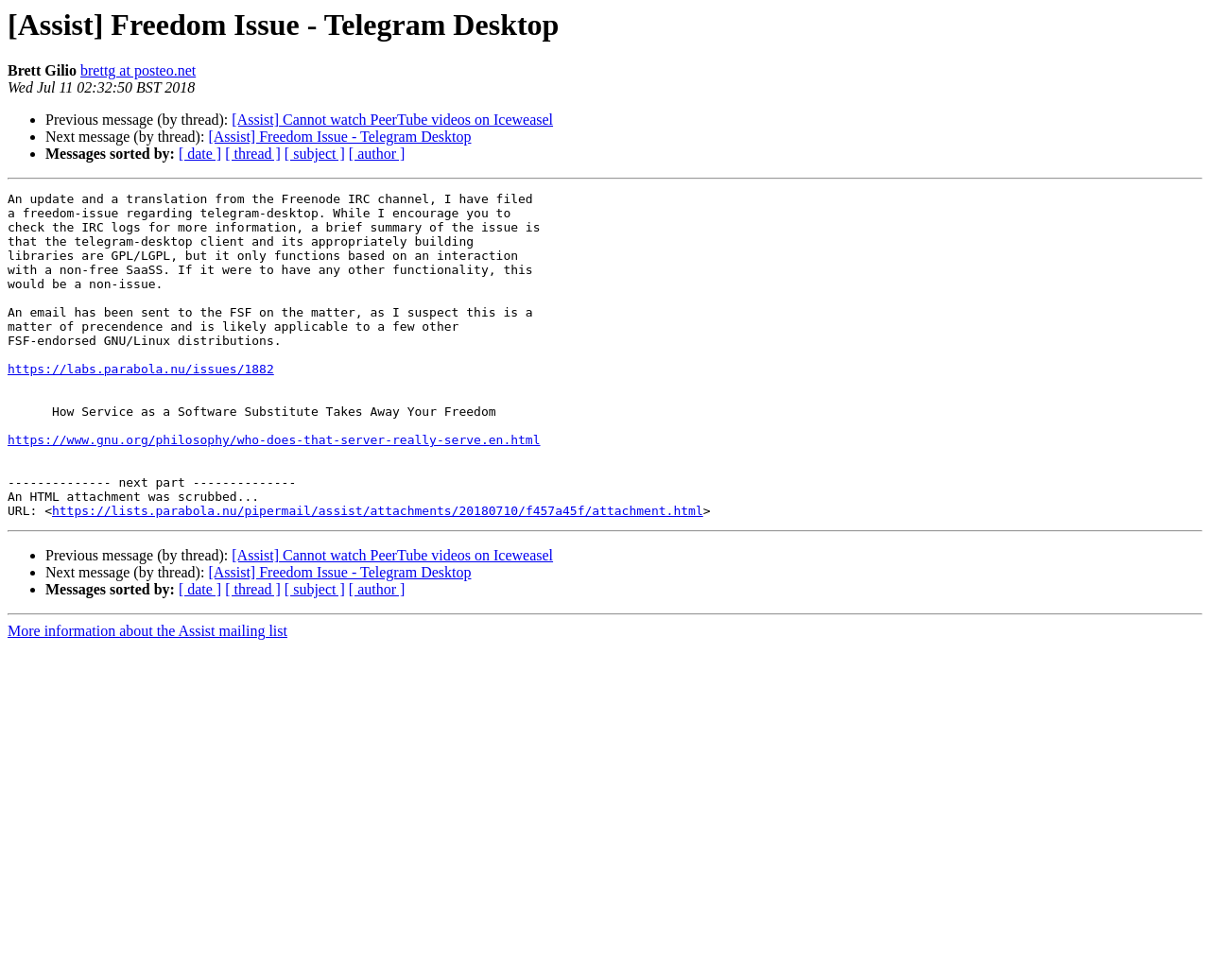Could you determine the bounding box coordinates of the clickable element to complete the instruction: "Read about Introducing SolSmart"? Provide the coordinates as four float numbers between 0 and 1, i.e., [left, top, right, bottom].

None